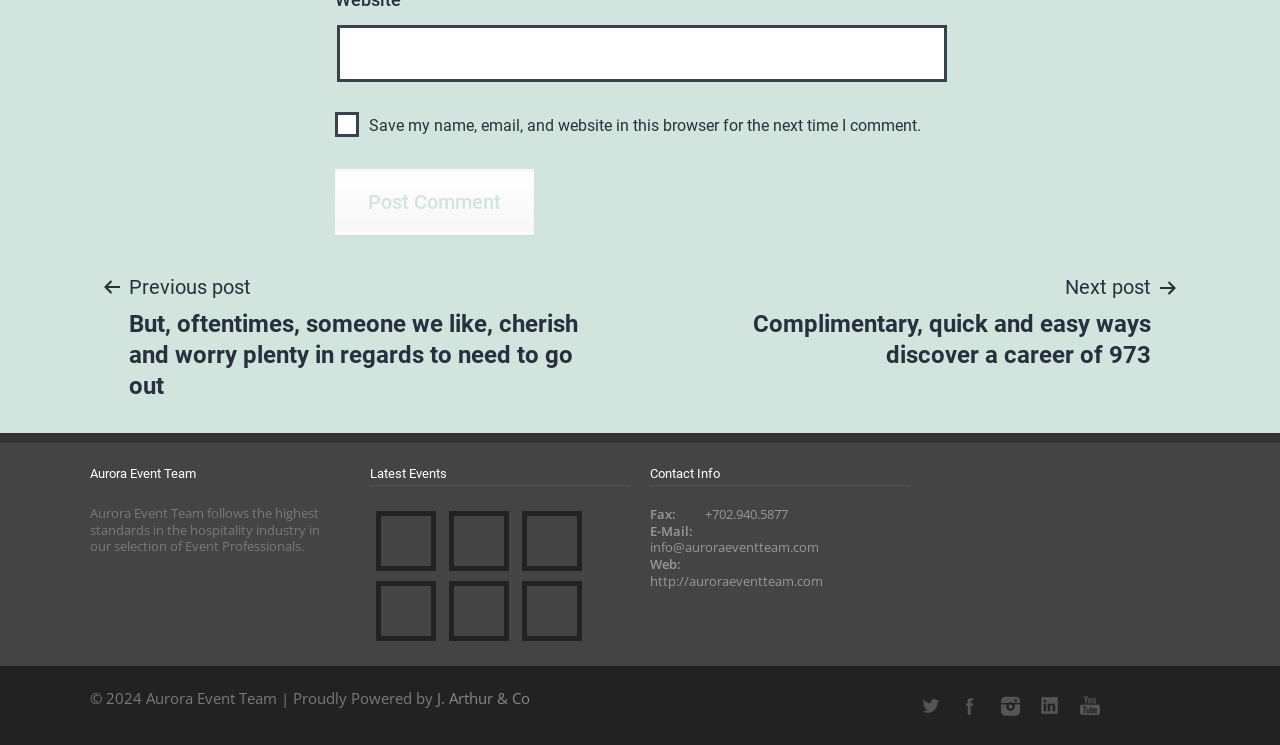Pinpoint the bounding box coordinates of the element that must be clicked to accomplish the following instruction: "Contact via email". The coordinates should be in the format of four float numbers between 0 and 1, i.e., [left, top, right, bottom].

[0.508, 0.723, 0.64, 0.747]